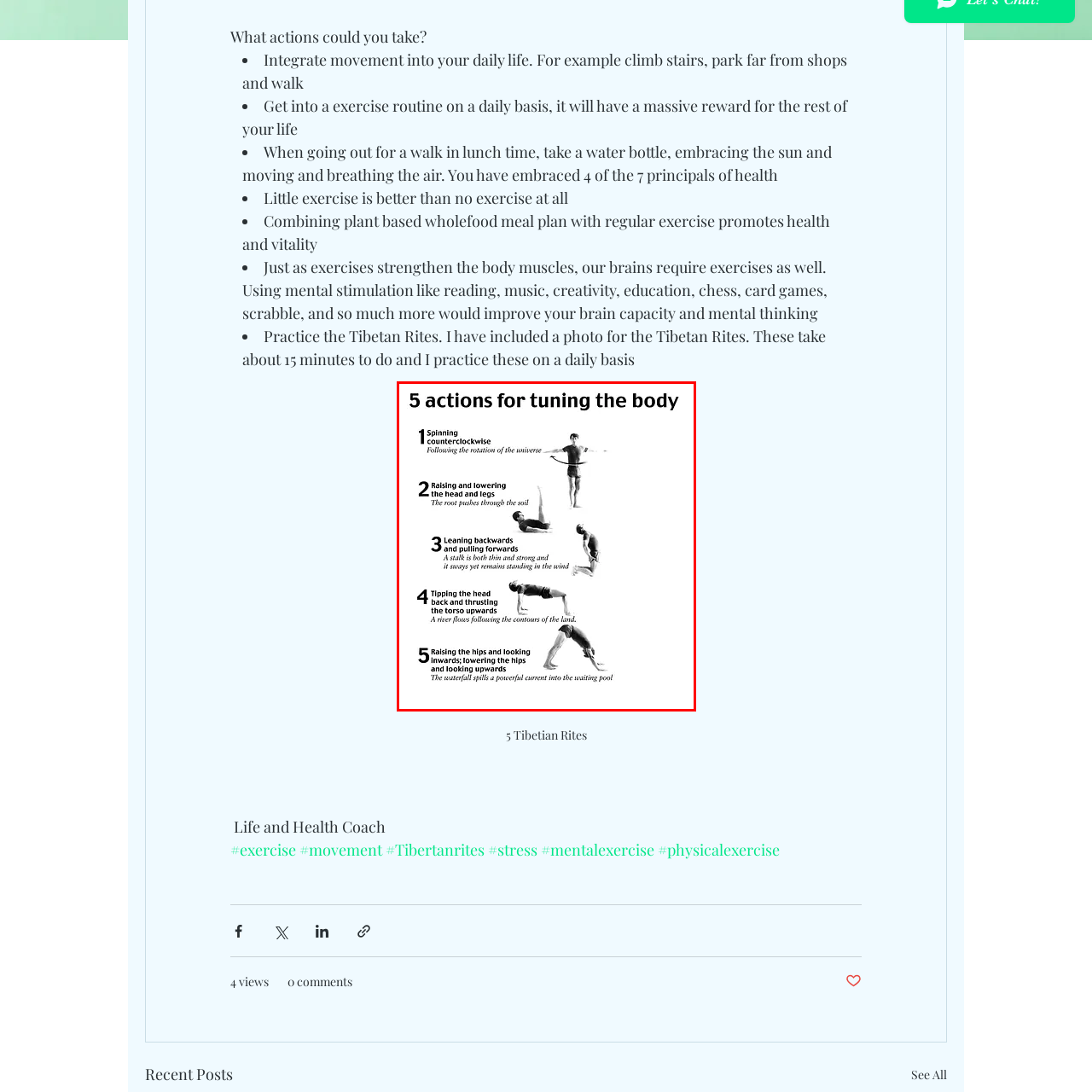Refer to the image within the red outline and provide a one-word or phrase answer to the question:
How many distinct movements are illustrated in the image?

5